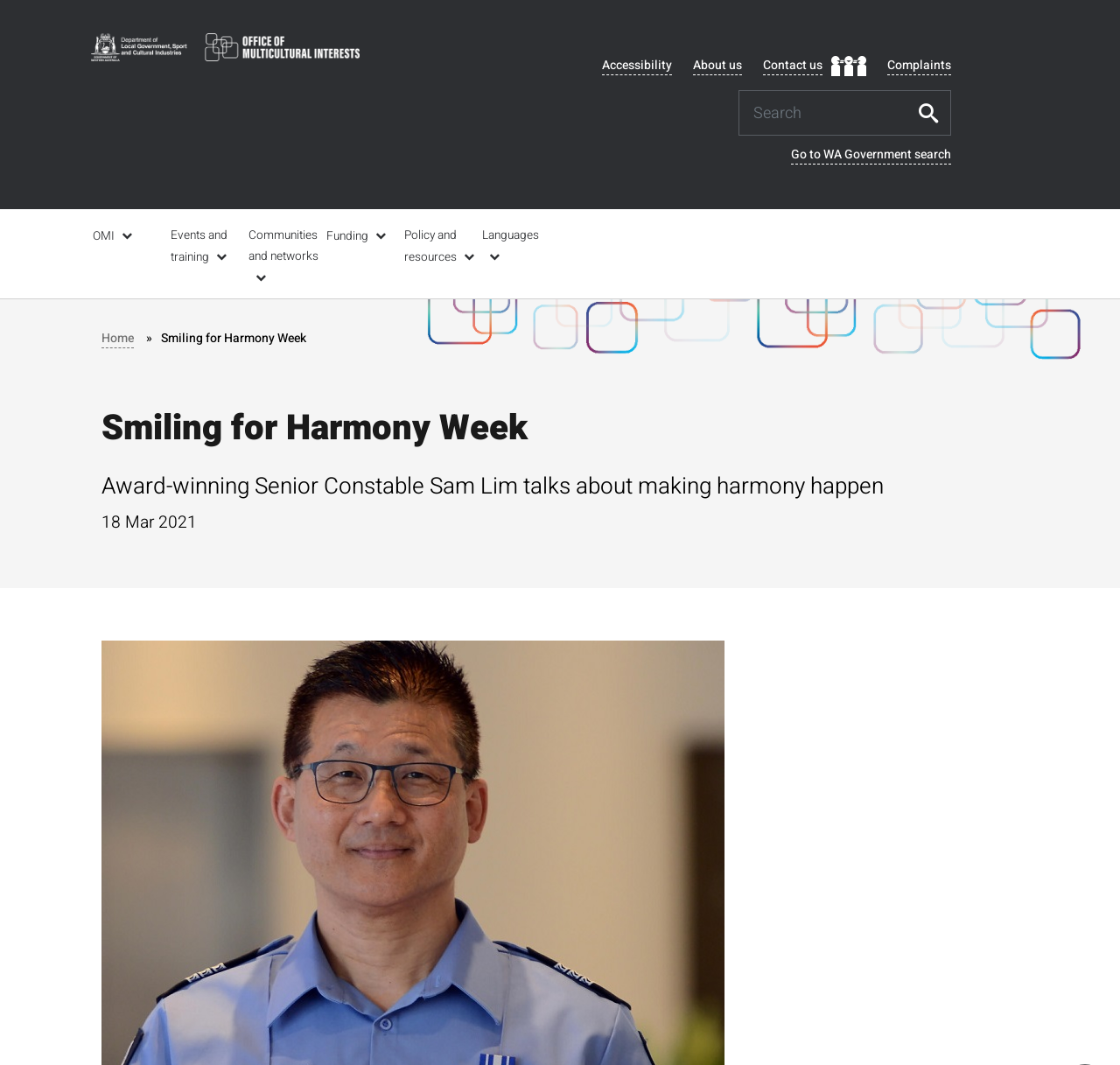Show the bounding box coordinates of the region that should be clicked to follow the instruction: "Go to Office of Multicultural Interests homepage."

[0.081, 0.031, 0.321, 0.057]